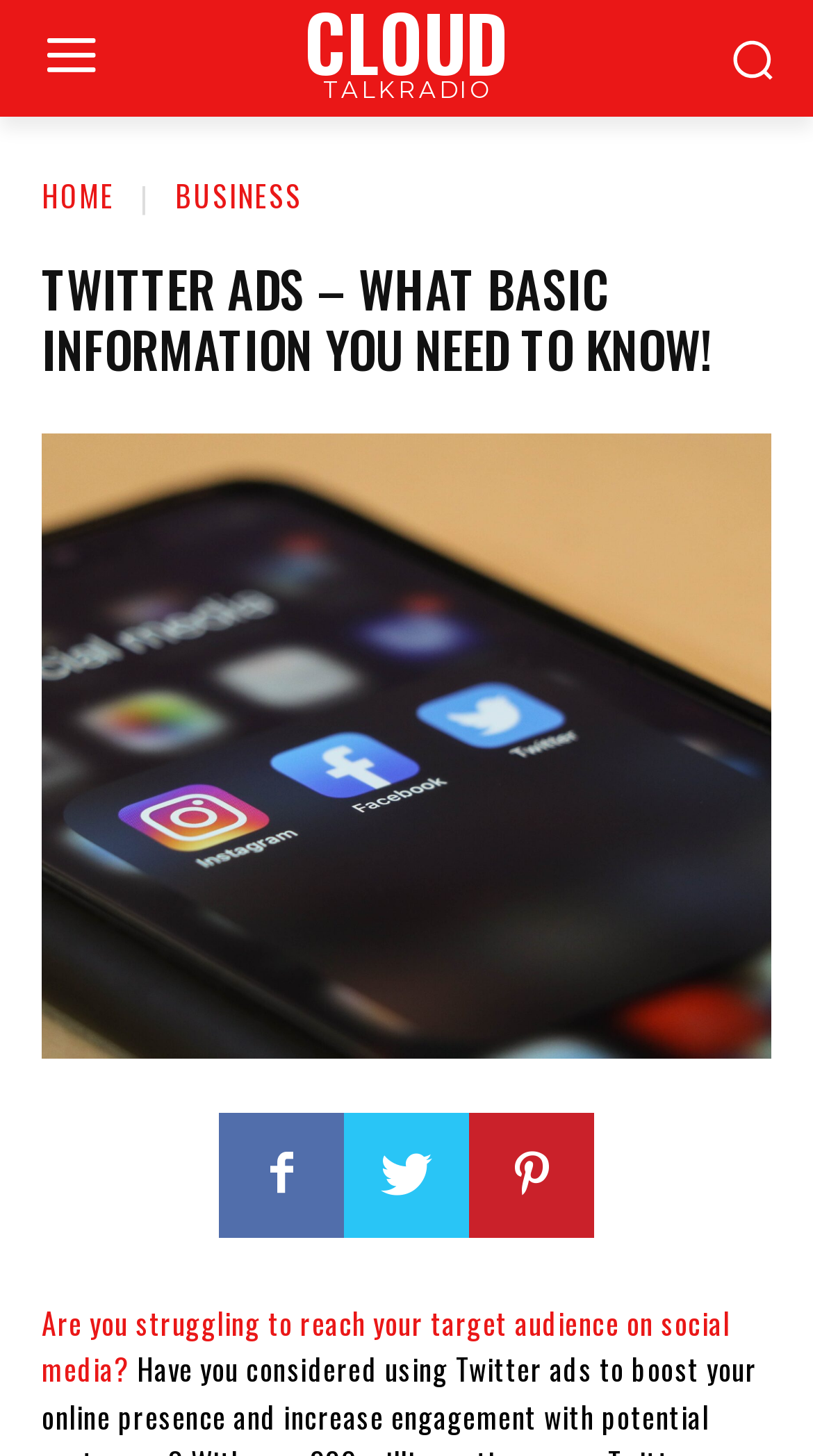Give a one-word or one-phrase response to the question: 
What is the purpose of the webpage?

To provide information about Twitter ads